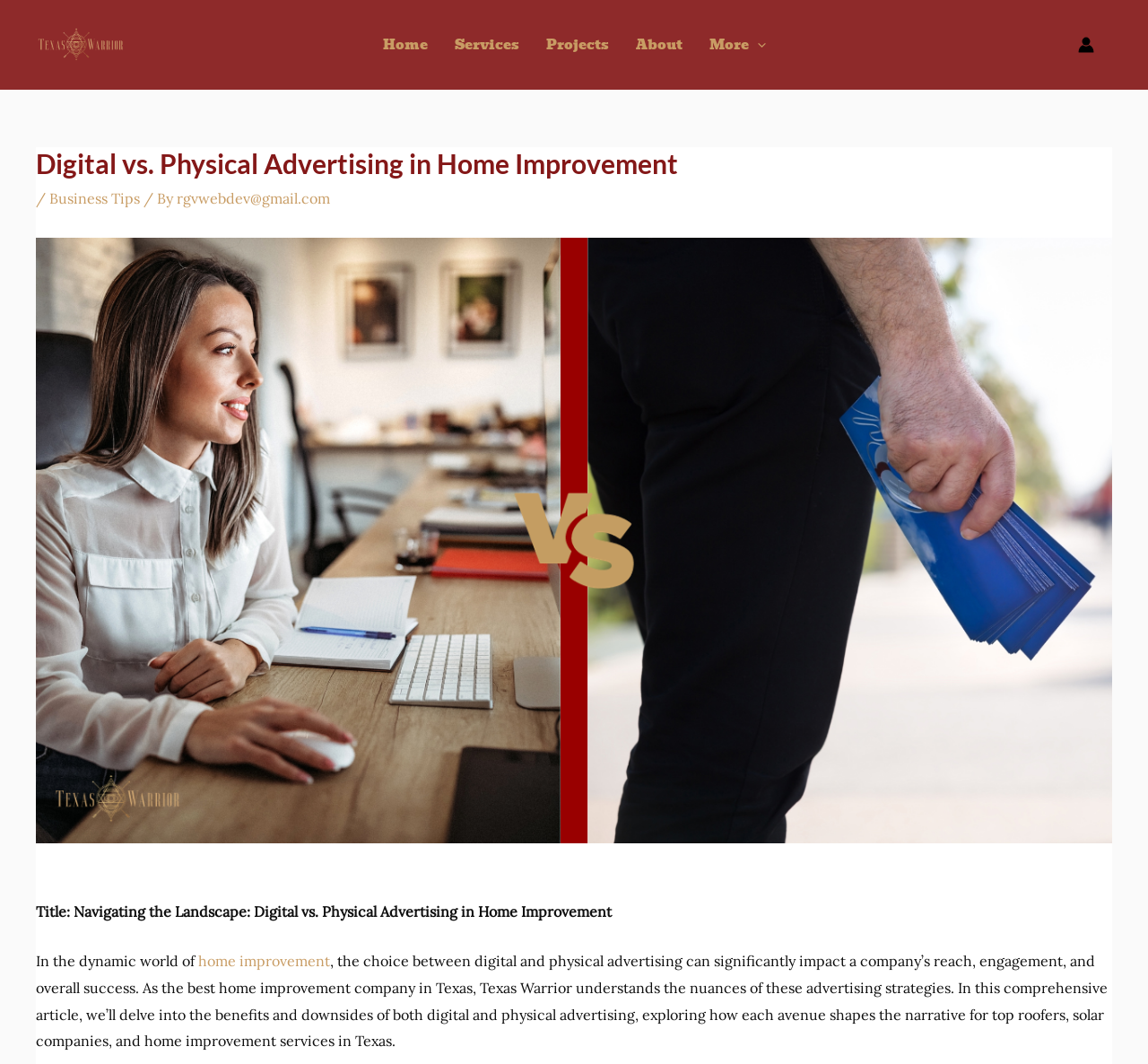Find the bounding box coordinates for the area that must be clicked to perform this action: "Navigate to the Services page".

[0.384, 0.0, 0.464, 0.084]